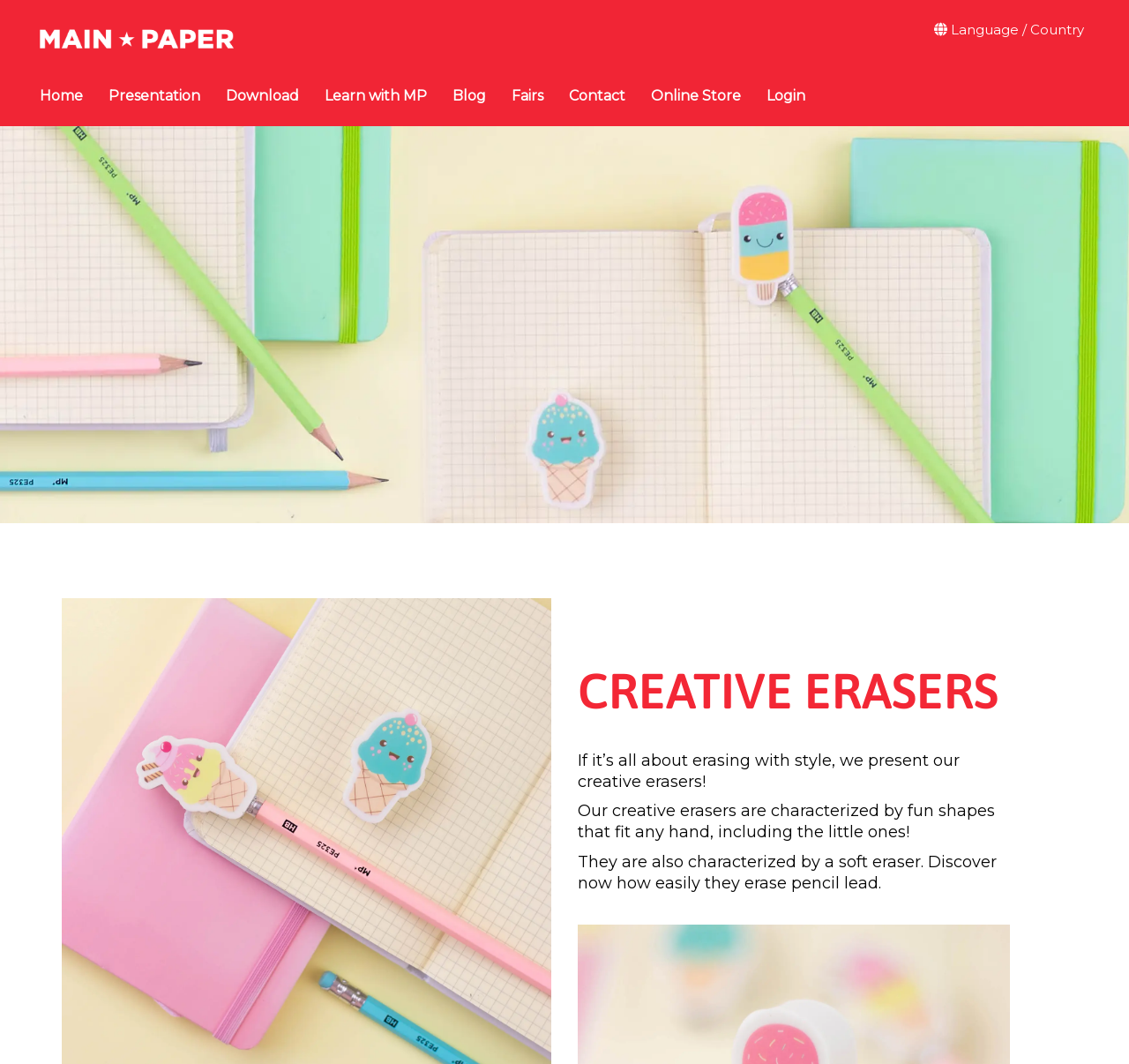What is the characteristic of the erasers?
Answer briefly with a single word or phrase based on the image.

Fun shapes and soft